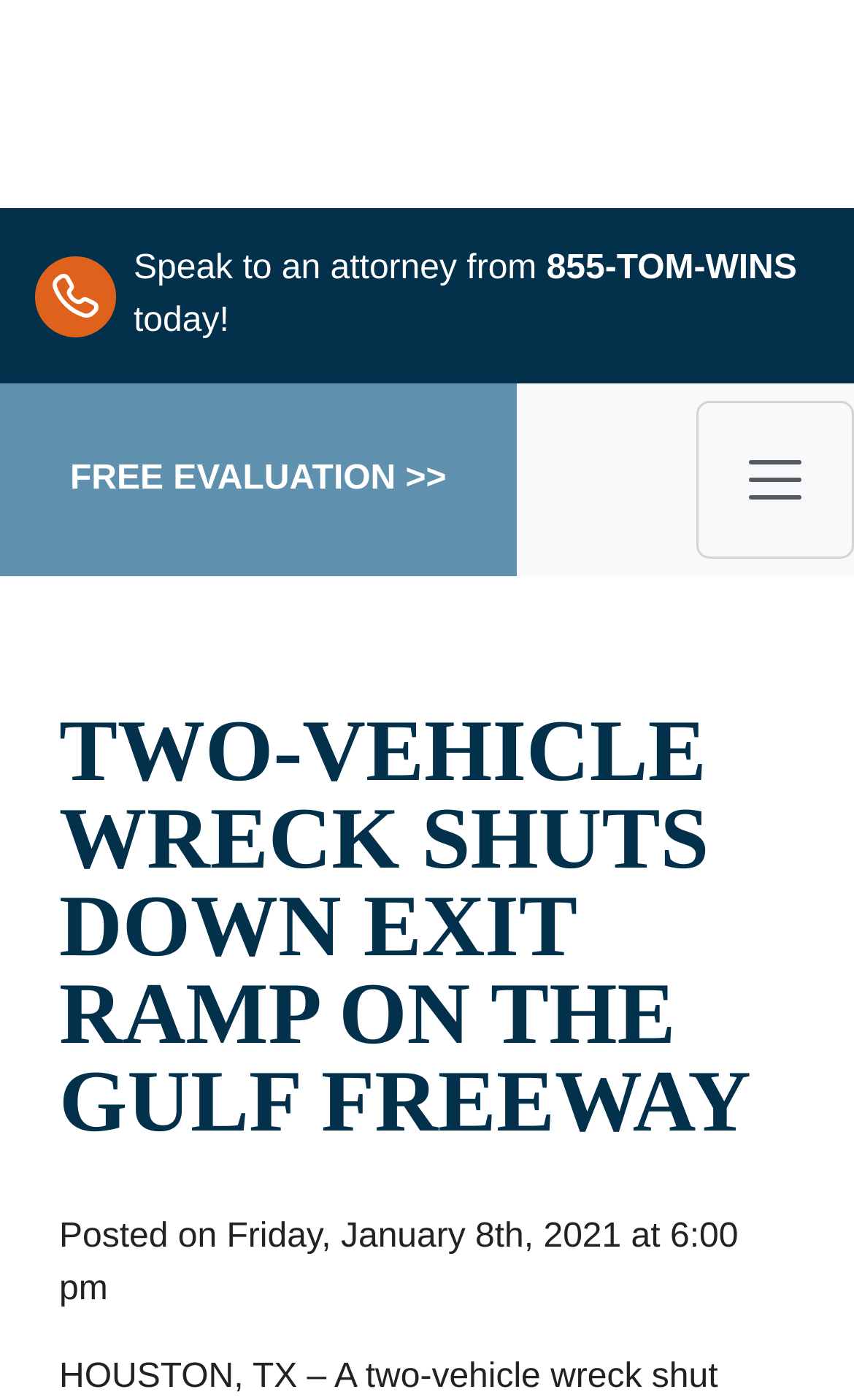Identify the main heading from the webpage and provide its text content.

TWO-VEHICLE WRECK SHUTS DOWN EXIT RAMP ON THE GULF FREEWAY